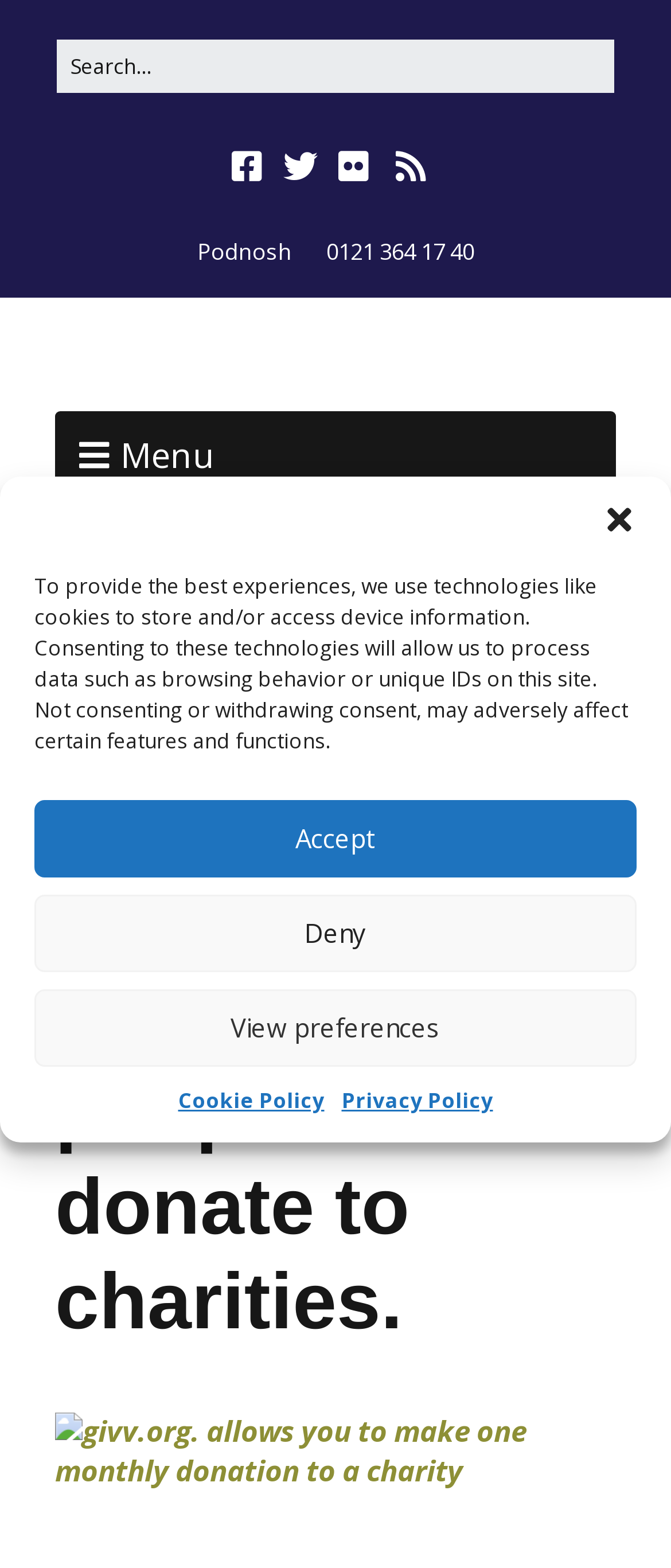Identify the bounding box coordinates for the UI element described as: "0121 364 17 40". The coordinates should be provided as four floats between 0 and 1: [left, top, right, bottom].

[0.486, 0.15, 0.706, 0.17]